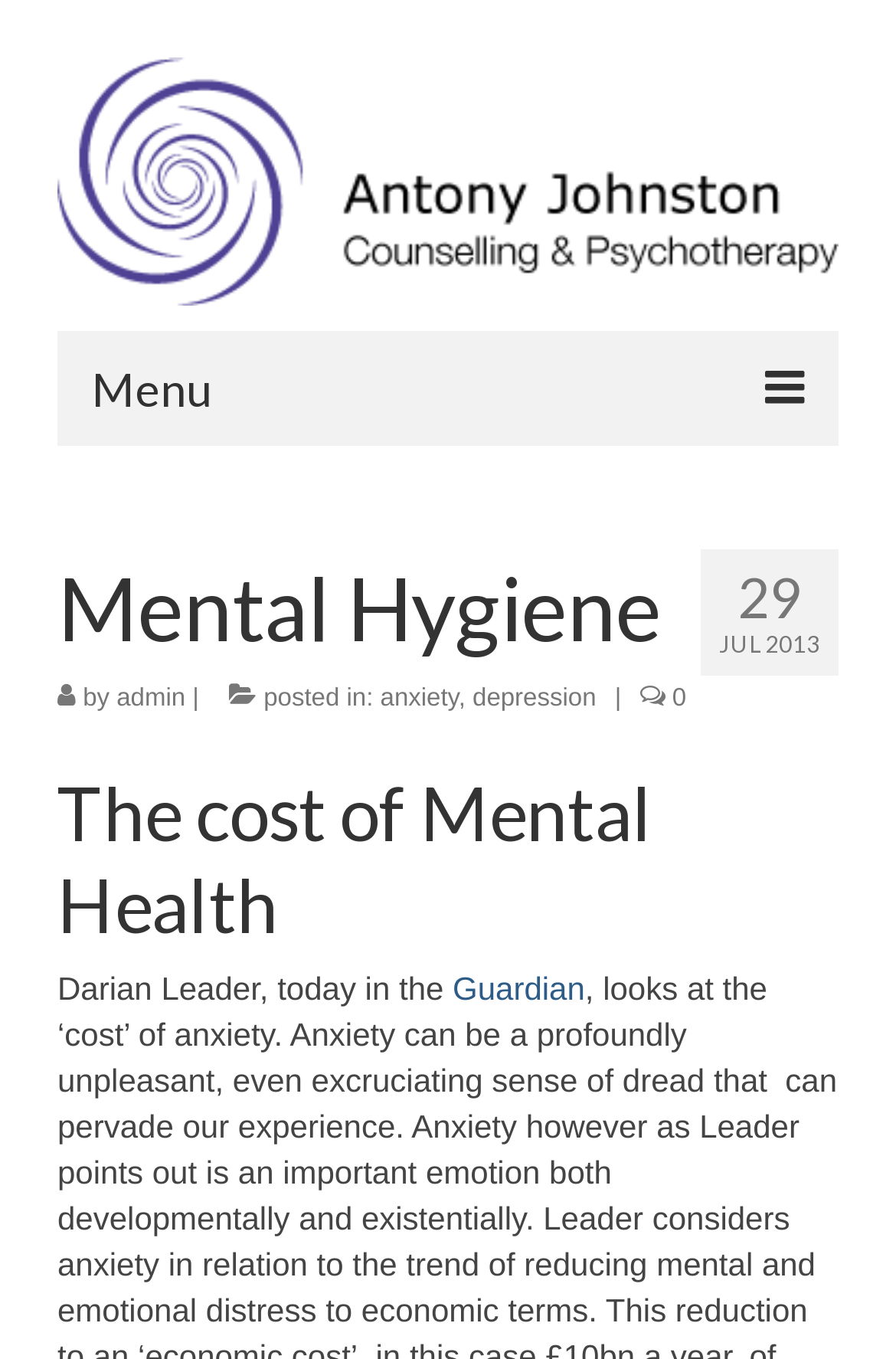Provide a thorough description of this webpage.

This webpage is a blog about counselling and psychotherapy research and practice, with a focus on mental hygiene and the 'happiness industry'. At the top left corner, there is a link to the author's name, "Antony Johnston", accompanied by an image. Next to it, there is a menu button. 

Below the author's information, there is a navigation menu with several links, including "Home", "Psychotherapy or Counselling?", "Psychosexual Therapy", "Couples Counselling", "Sexual Difficulties", "What to Expect", and "About Me". These links are aligned vertically and take up a significant portion of the left side of the page.

On the right side of the page, there is a section with a heading "Mental Hygiene" and a subheading "by admin". Below this, there is a list of categories, including "anxiety" and "depression", separated by commas. 

Further down the page, there is a blog post titled "The cost of Mental Health". The post begins with a quote from Darian Leader, citing an article in the Guardian. The text is divided into paragraphs, with the main content of the post discussing the cost of mental health.